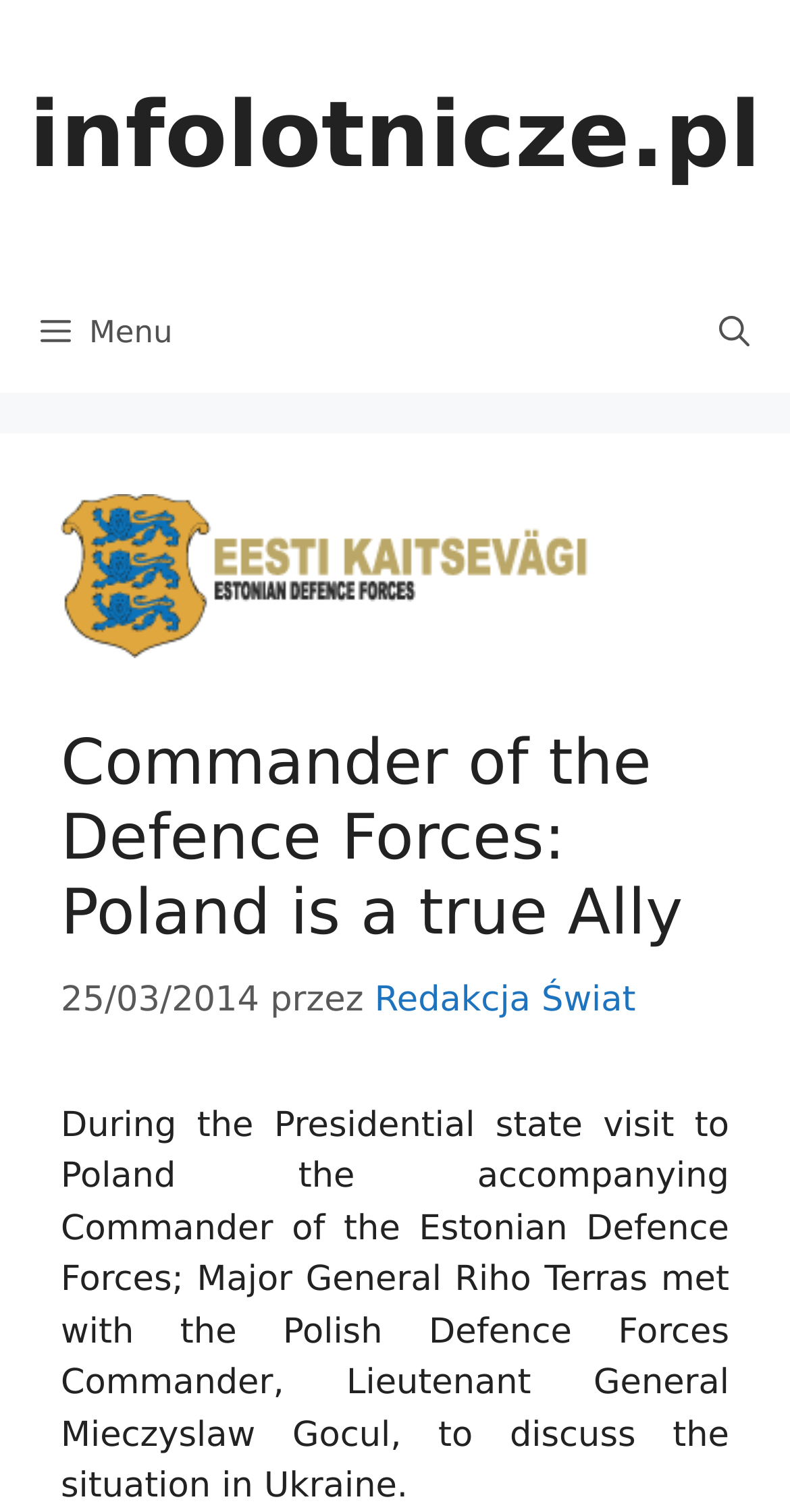Find the primary header on the webpage and provide its text.

Commander of the Defence Forces: Poland is a true Ally